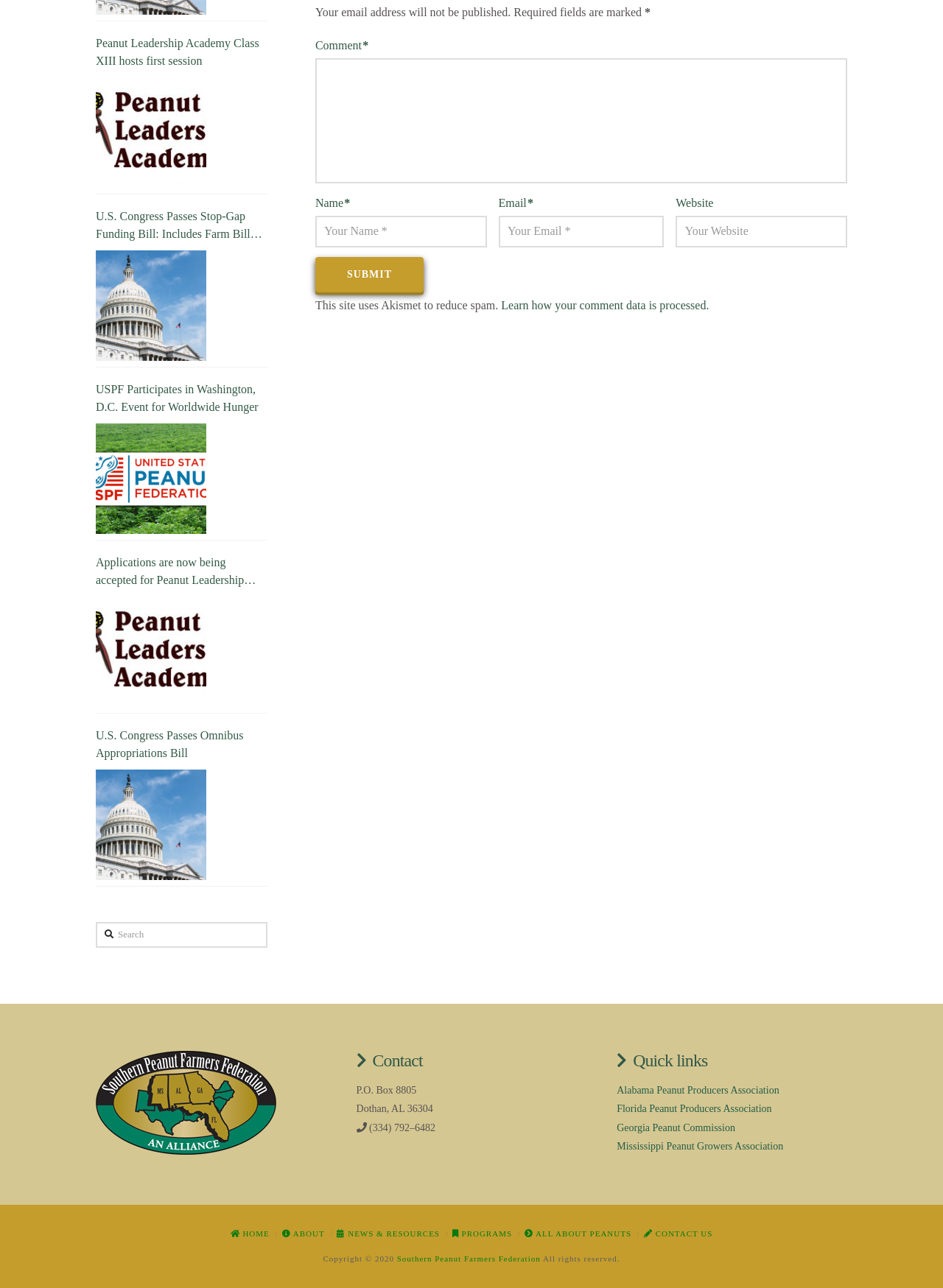Please find and report the bounding box coordinates of the element to click in order to perform the following action: "Search for something". The coordinates should be expressed as four float numbers between 0 and 1, in the format [left, top, right, bottom].

[0.102, 0.716, 0.283, 0.736]